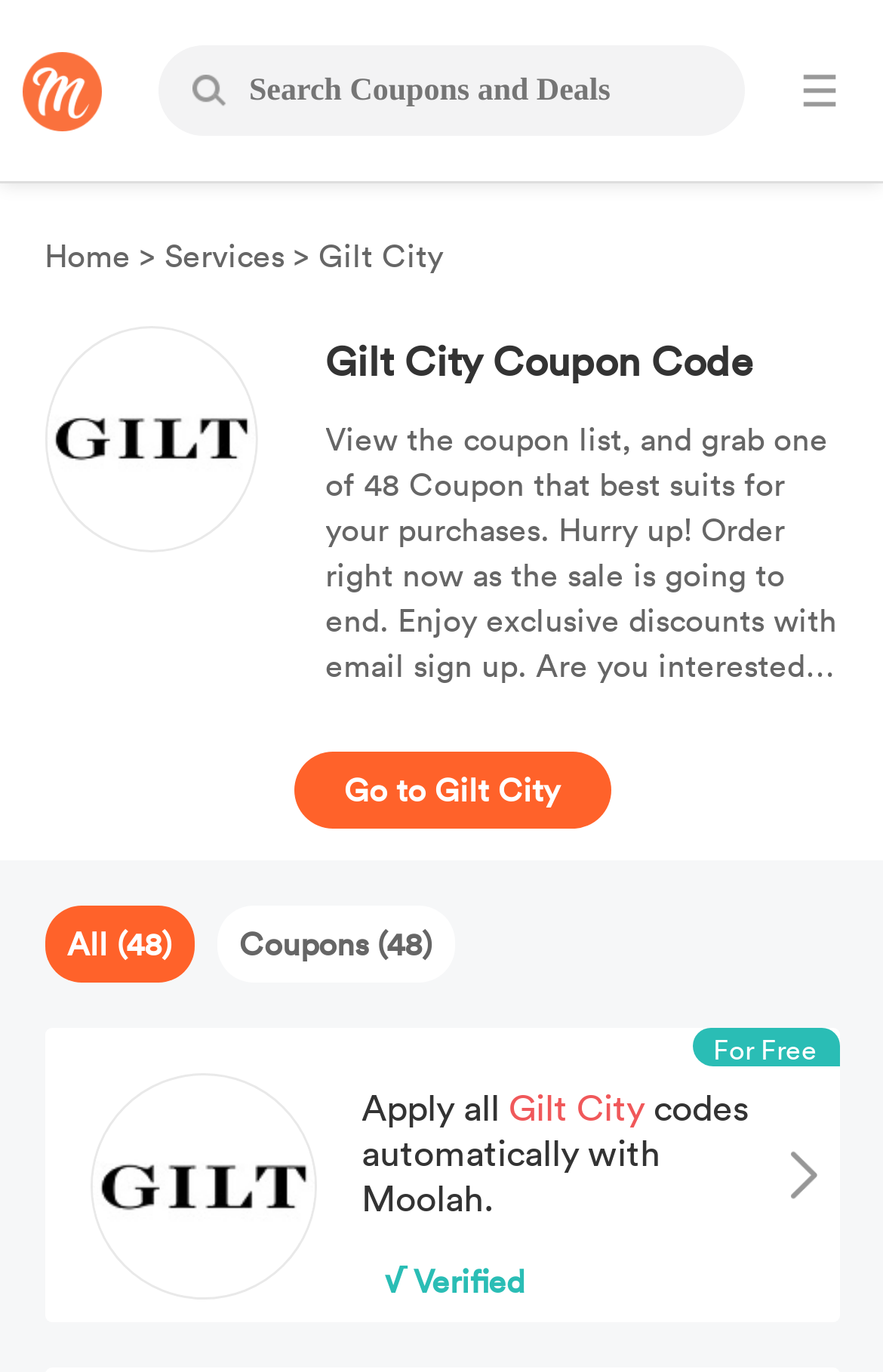With reference to the image, please provide a detailed answer to the following question: What is the benefit of signing up for email?

According to the webpage, signing up for email will provide users with exclusive discounts, as mentioned in the text 'Enjoy exclusive discounts with email sign up'.